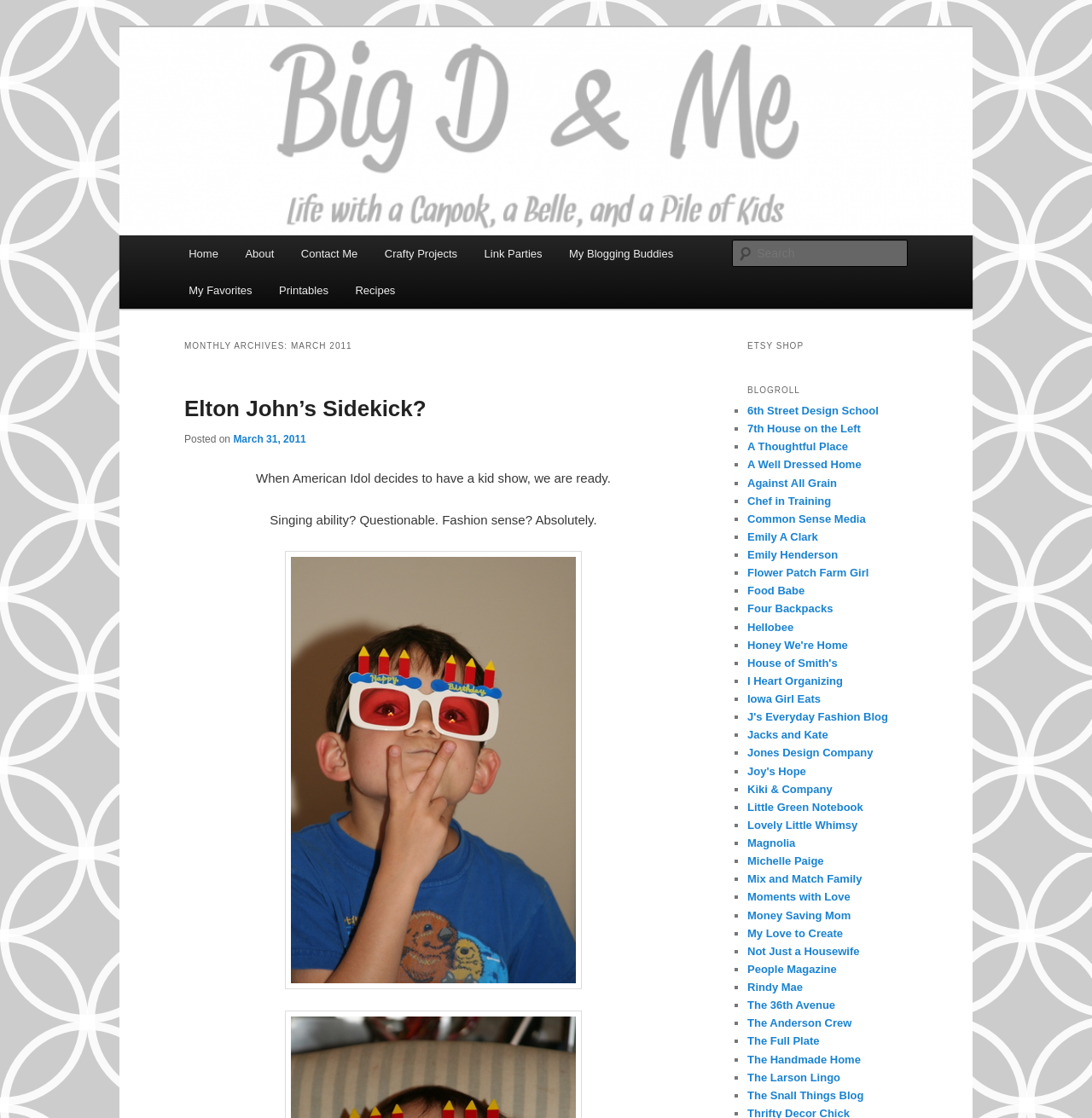Please predict the bounding box coordinates (top-left x, top-left y, bottom-right x, bottom-right y) for the UI element in the screenshot that fits the description: About

[0.212, 0.21, 0.263, 0.243]